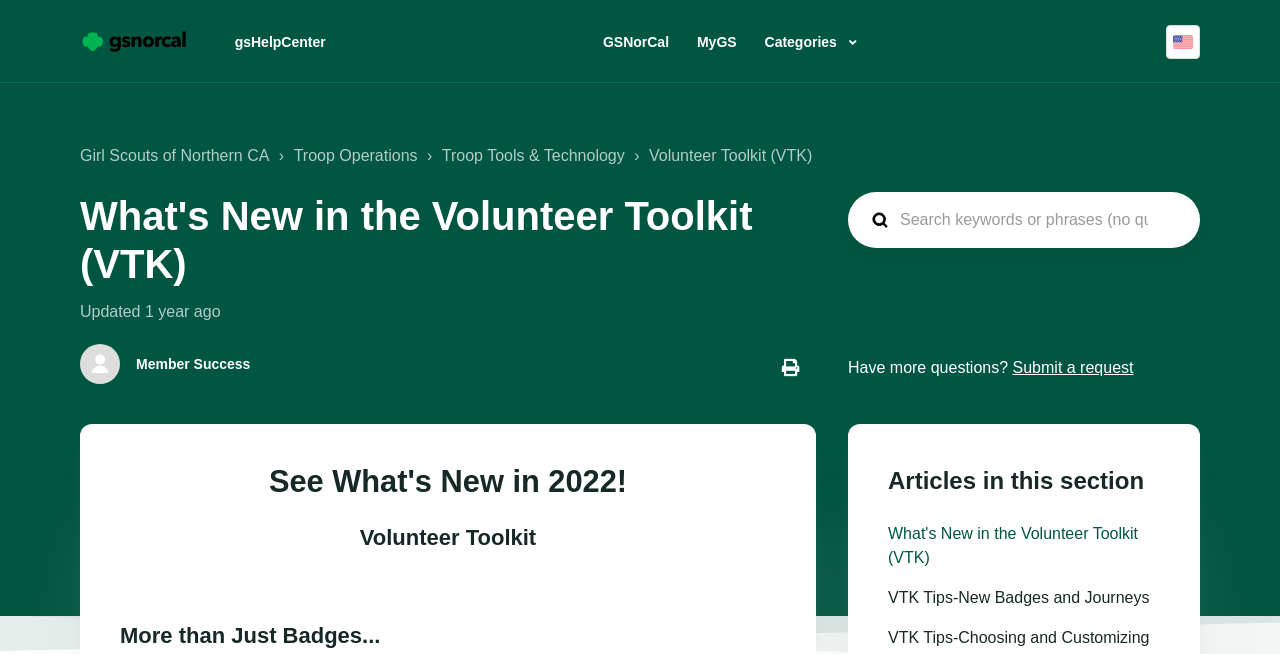Using the description: "Troop Operations", determine the UI element's bounding box coordinates. Ensure the coordinates are in the format of four float numbers between 0 and 1, i.e., [left, top, right, bottom].

[0.229, 0.225, 0.326, 0.251]